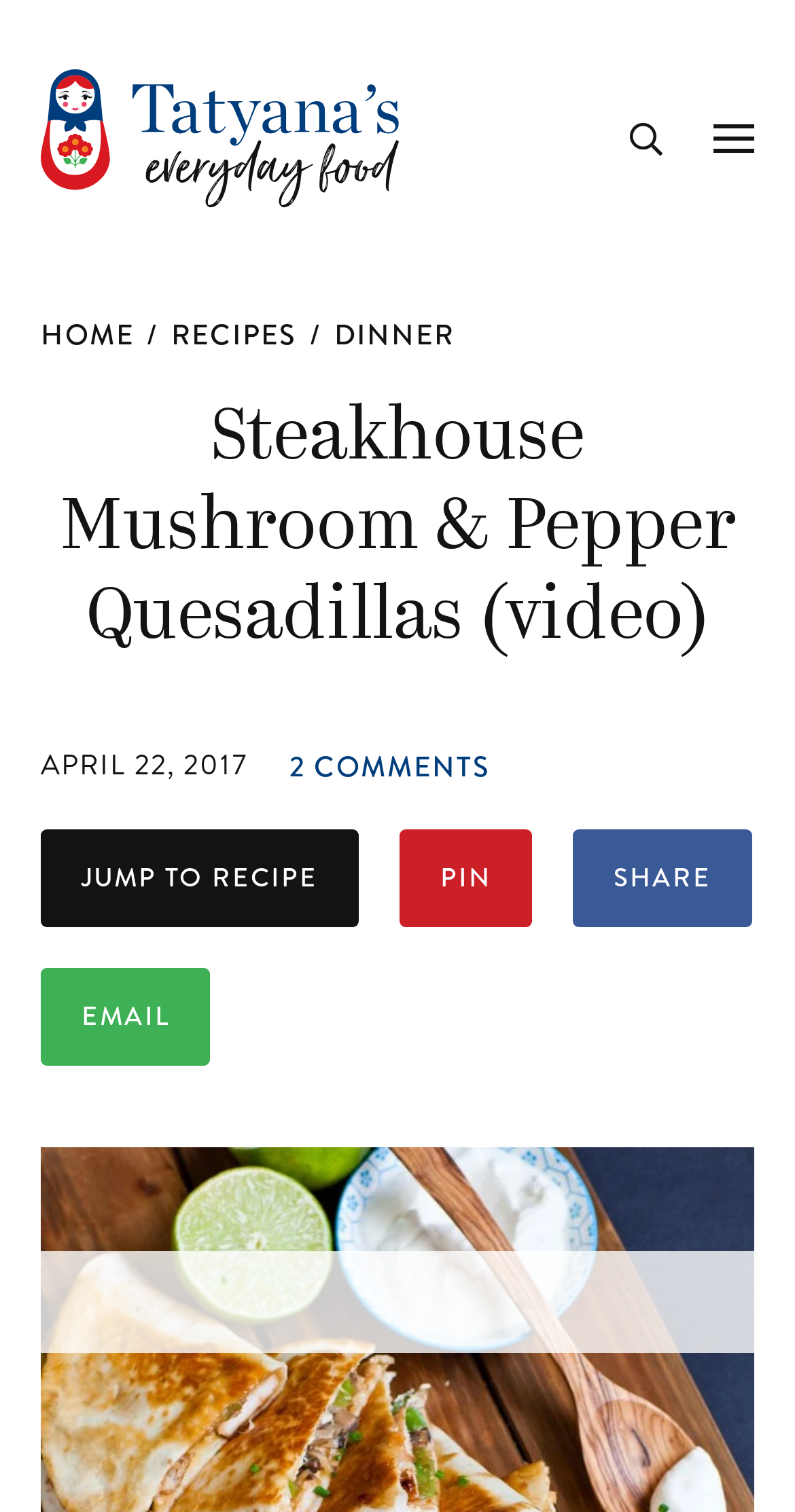Find the bounding box coordinates of the area to click in order to follow the instruction: "search for recipes".

[0.767, 0.059, 0.859, 0.124]